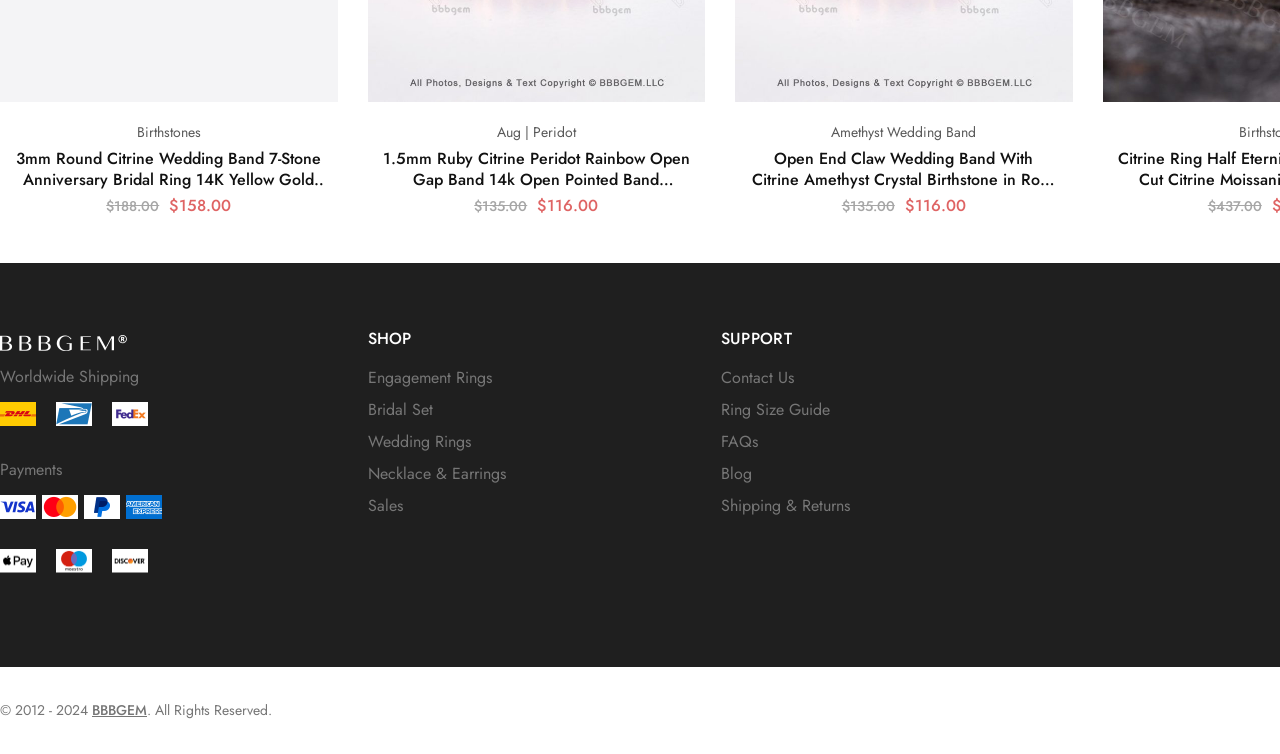Extract the bounding box coordinates of the UI element described by: "Engagement Rings". The coordinates should include four float numbers ranging from 0 to 1, e.g., [left, top, right, bottom].

[0.287, 0.485, 0.384, 0.516]